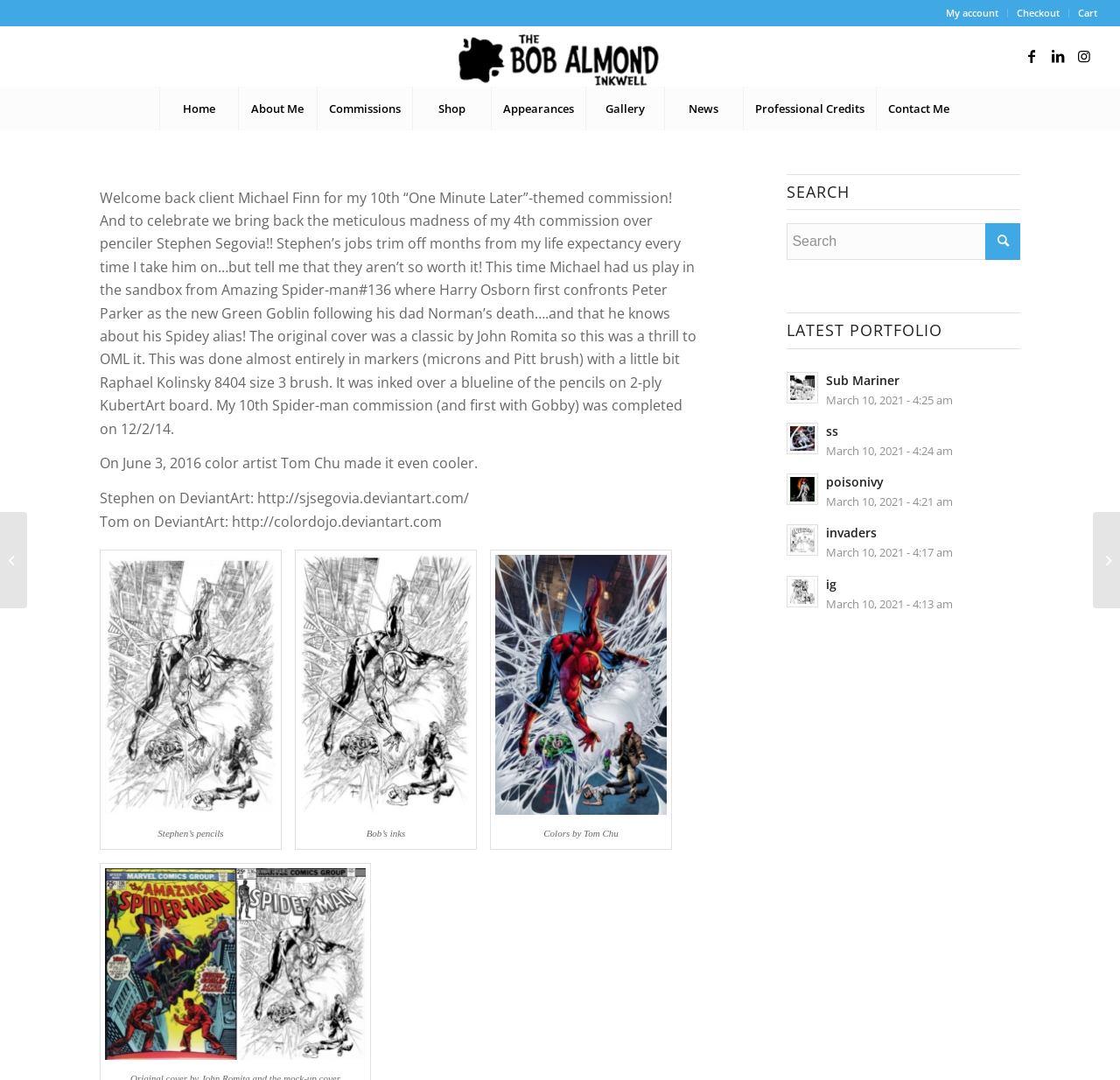Identify the bounding box coordinates for the UI element described as follows: parent_node: Bob’s inks. Use the format (top-left x, top-left y, bottom-right x, bottom-right y) and ensure all values are floating point numbers between 0 and 1.

[0.264, 0.51, 0.425, 0.758]